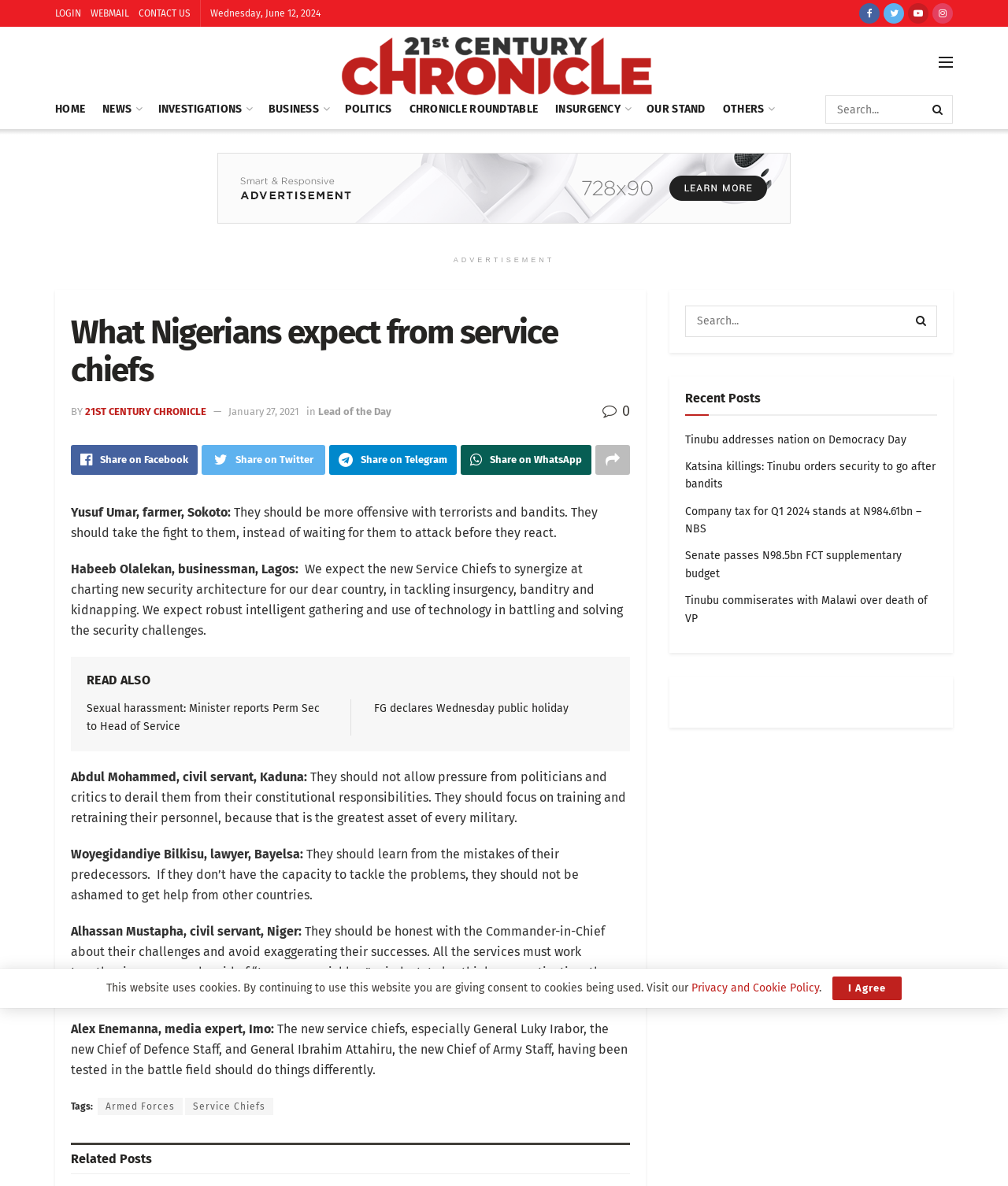Please determine the bounding box coordinates for the UI element described as: "INSURGENCY".

[0.551, 0.076, 0.624, 0.109]